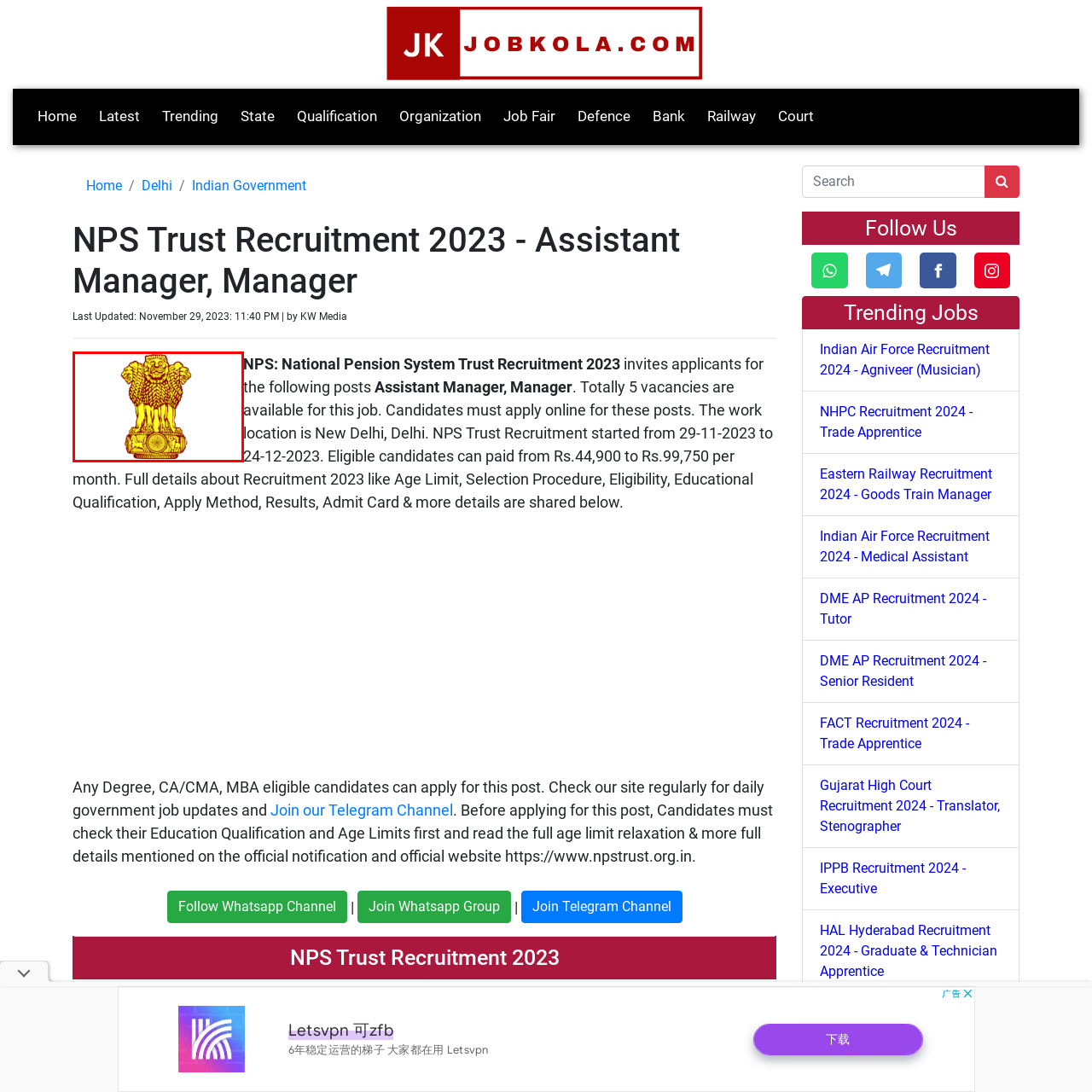What does the emblem signify?
Focus on the section of the image inside the red bounding box and offer an in-depth answer to the question, utilizing the information visible in the image.

The emblem of the Government of India, the lion capital of Ashoka, signifies the country’s commitment to justice, equality, and integrity, and is prominently associated with official government communications.